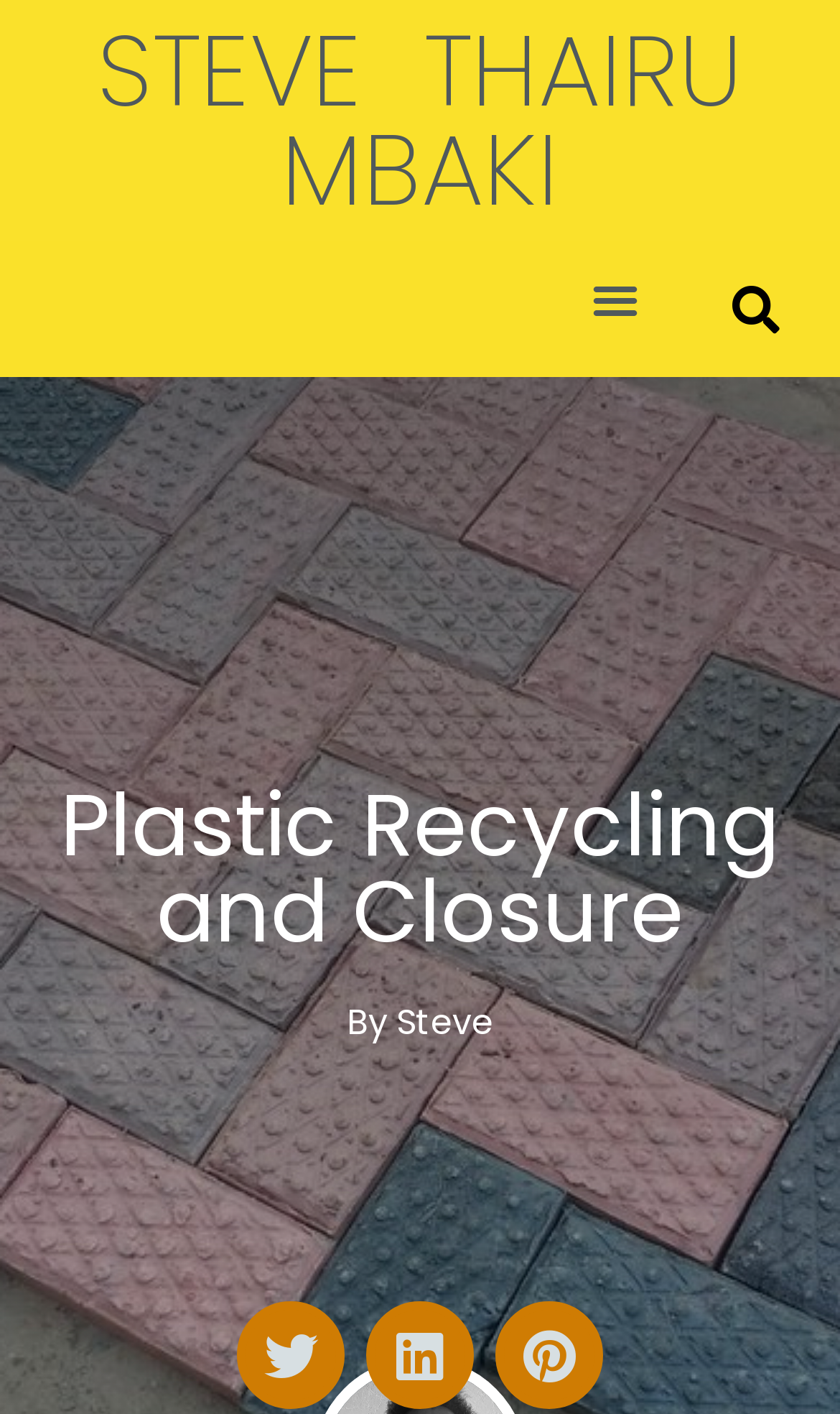Given the element description Steve Thairu Mbaki, identify the bounding box coordinates for the UI element on the webpage screenshot. The format should be (top-left x, top-left y, bottom-right x, bottom-right y), with values between 0 and 1.

[0.115, 0.002, 0.885, 0.169]